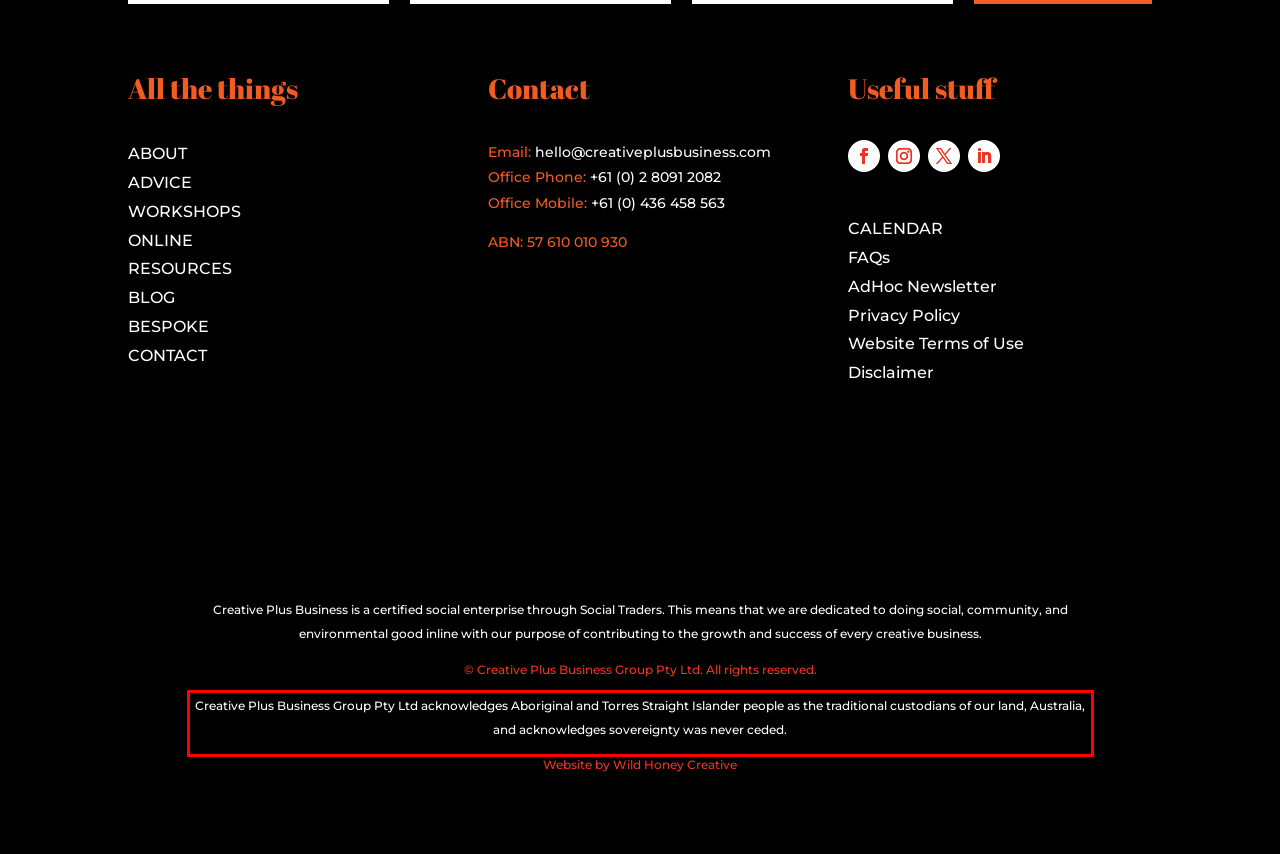You are provided with a screenshot of a webpage featuring a red rectangle bounding box. Extract the text content within this red bounding box using OCR.

Creative Plus Business Group Pty Ltd acknowledges Aboriginal and Torres Straight Islander people as the traditional custodians of our land, Australia, and acknowledges sovereignty was never ceded.